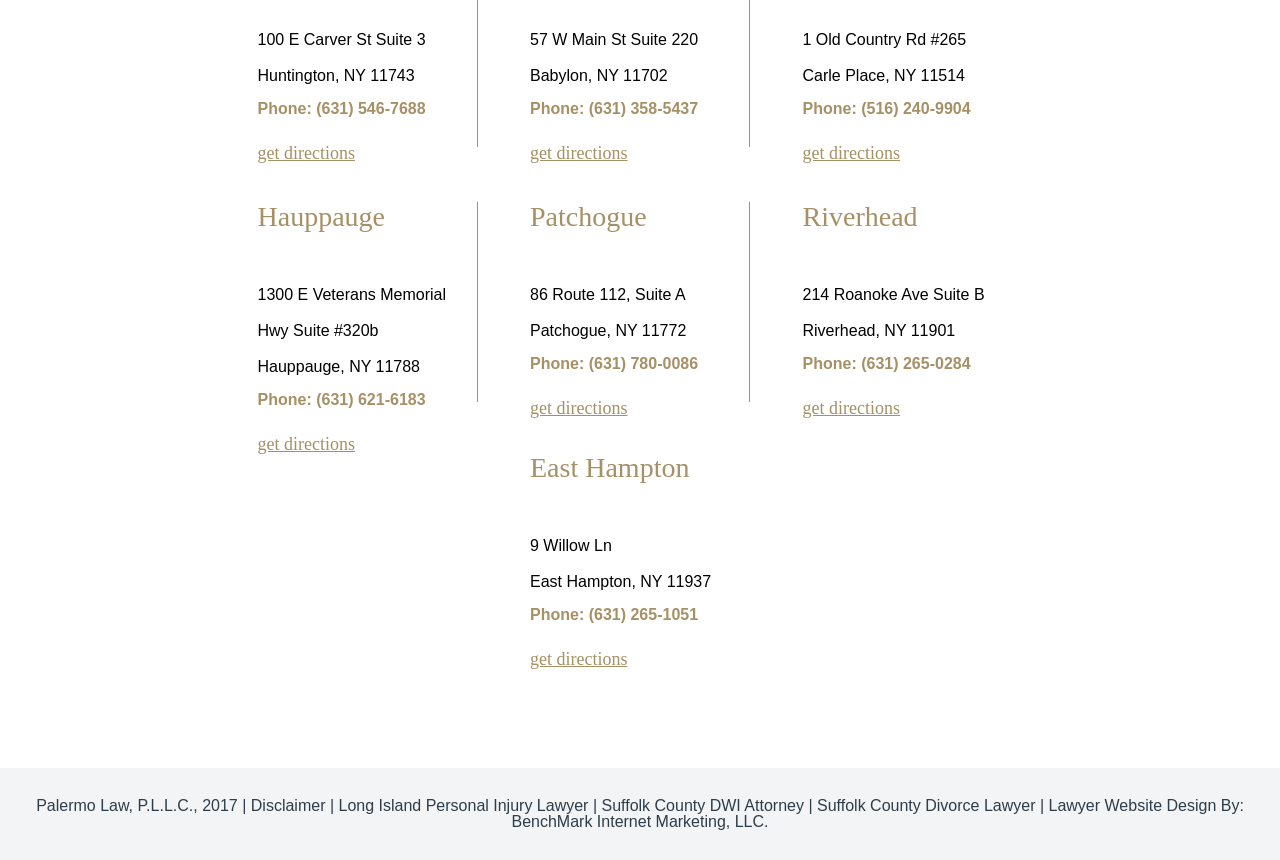Determine the bounding box for the HTML element described here: "get directions". The coordinates should be given as [left, top, right, bottom] with each number being a float between 0 and 1.

[0.627, 0.166, 0.703, 0.19]